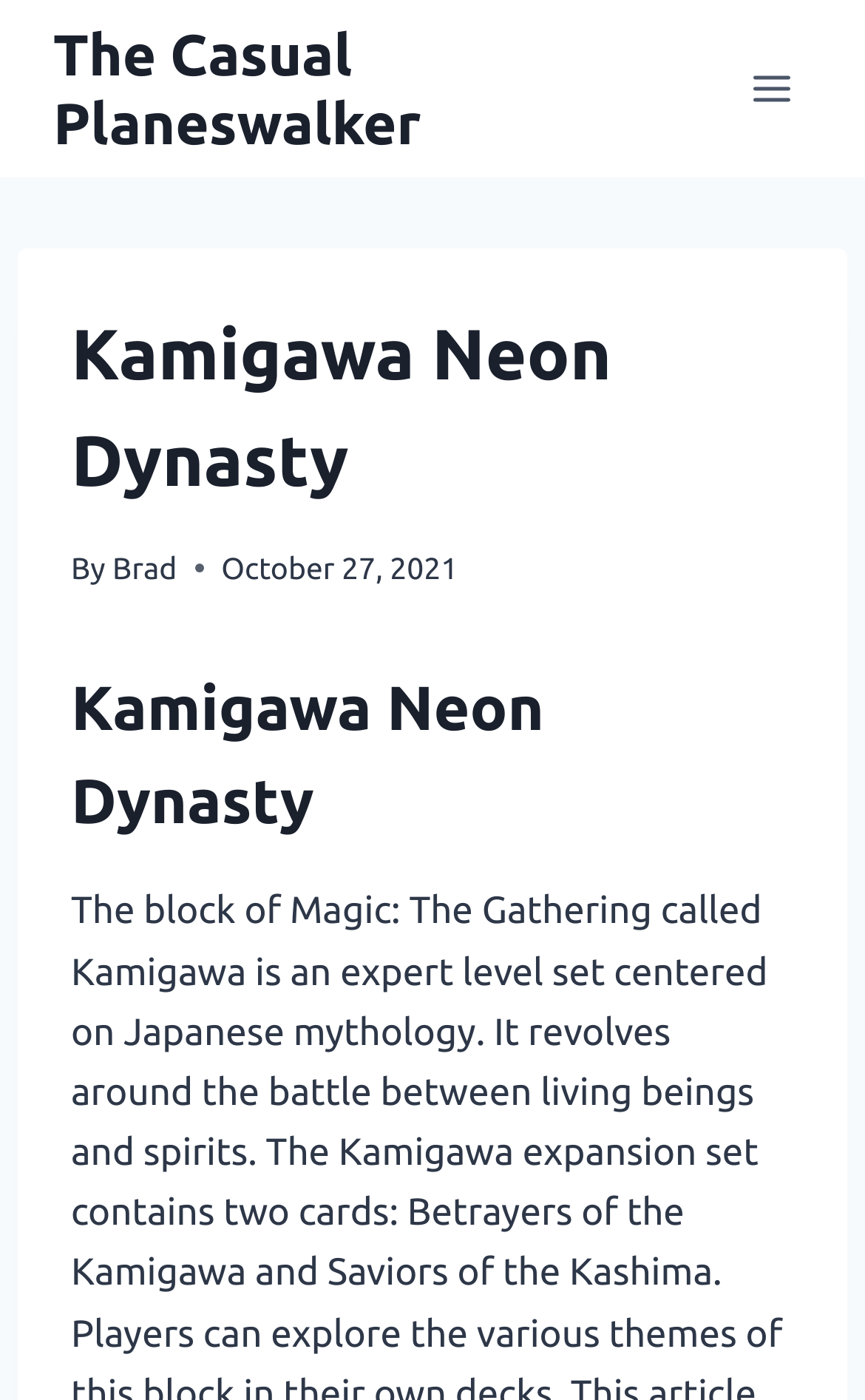Please answer the following question using a single word or phrase: 
What is the name of the Magic: The Gathering block?

Kamigawa Neon Dynasty